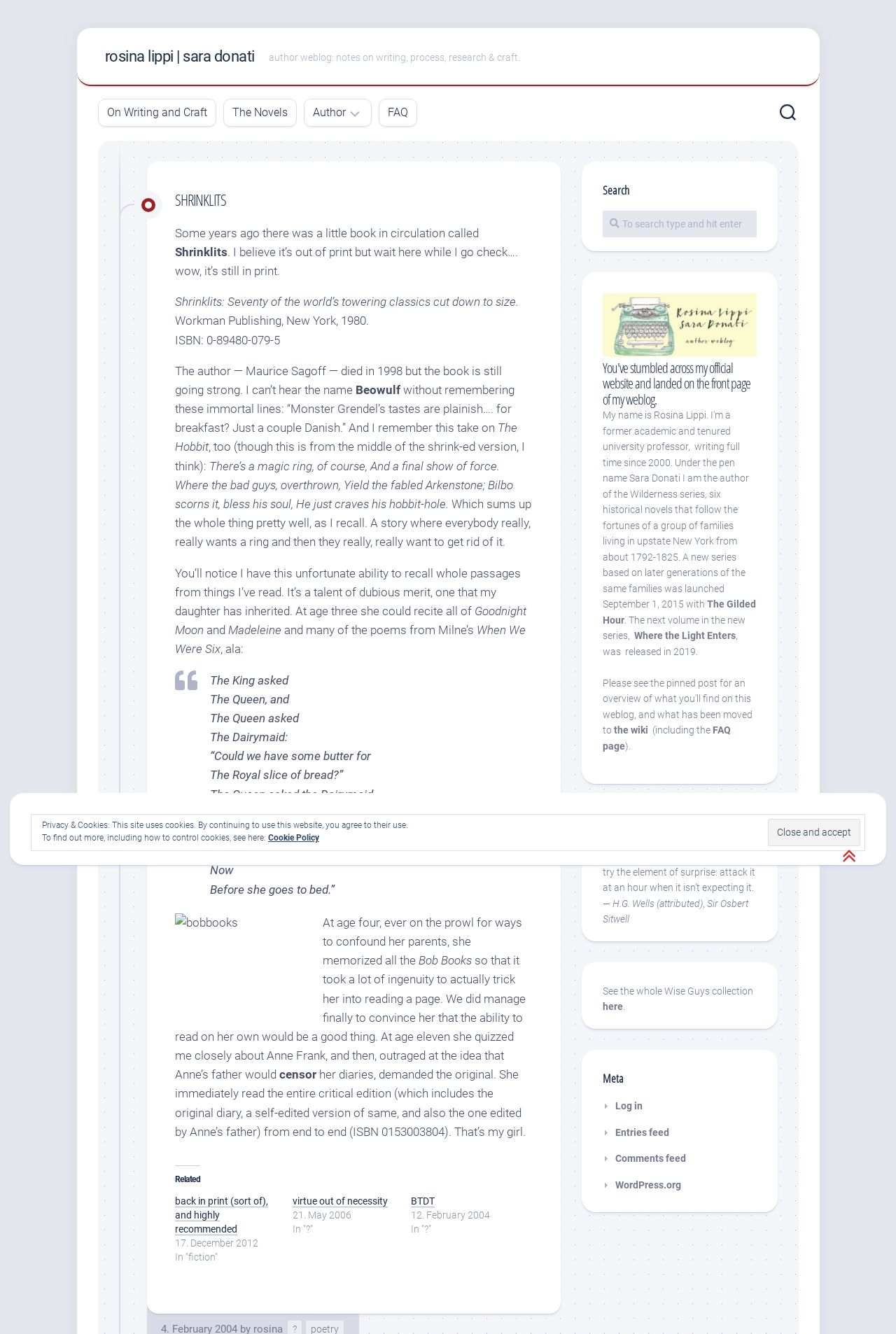Find and provide the bounding box coordinates for the UI element described with: "Comments feed".

[0.672, 0.864, 0.765, 0.873]